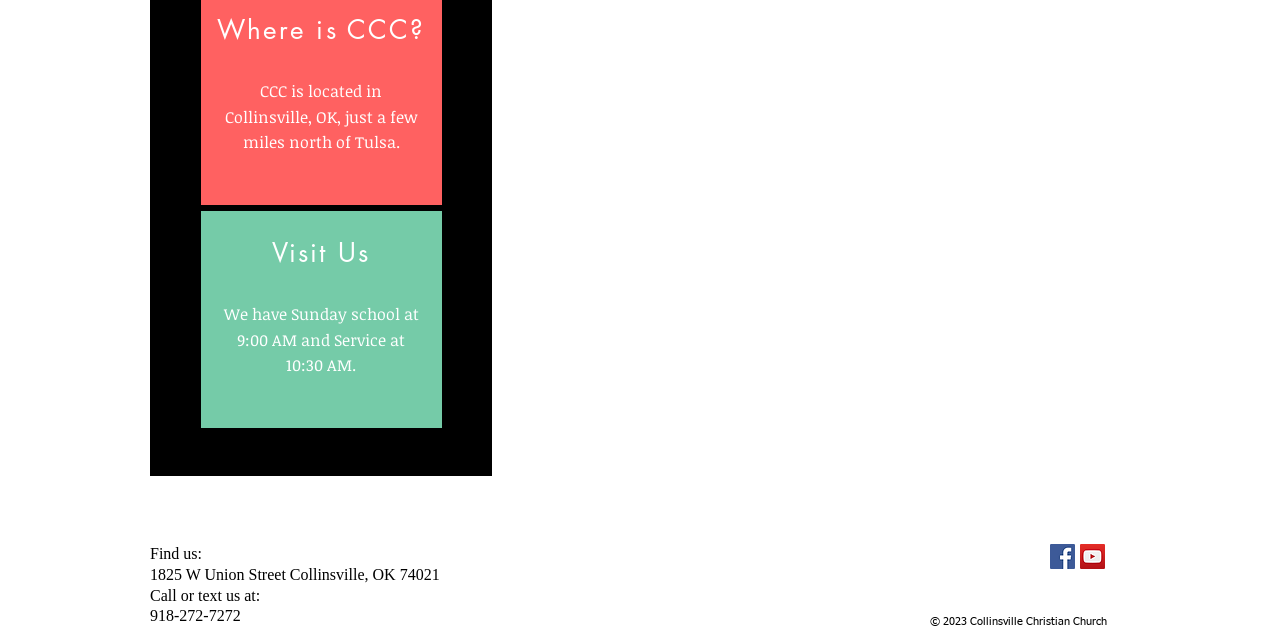Analyze the image and deliver a detailed answer to the question: What is the phone number of the church?

I found the text 'Call or text us at: 918-272-7272' at the bottom of the webpage, which provides the phone number of the church.